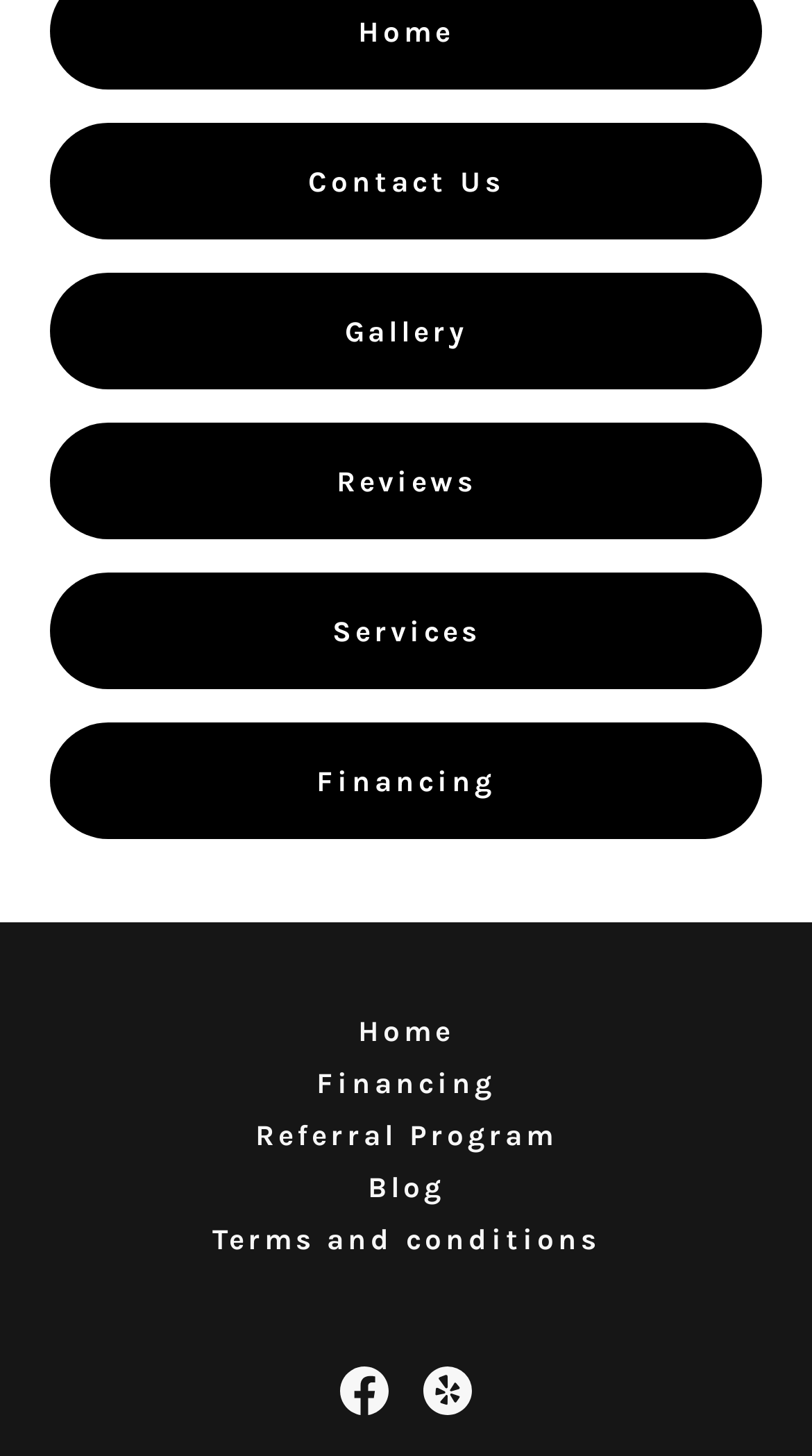Find the bounding box coordinates of the area to click in order to follow the instruction: "Check Financing options".

[0.062, 0.497, 0.938, 0.577]